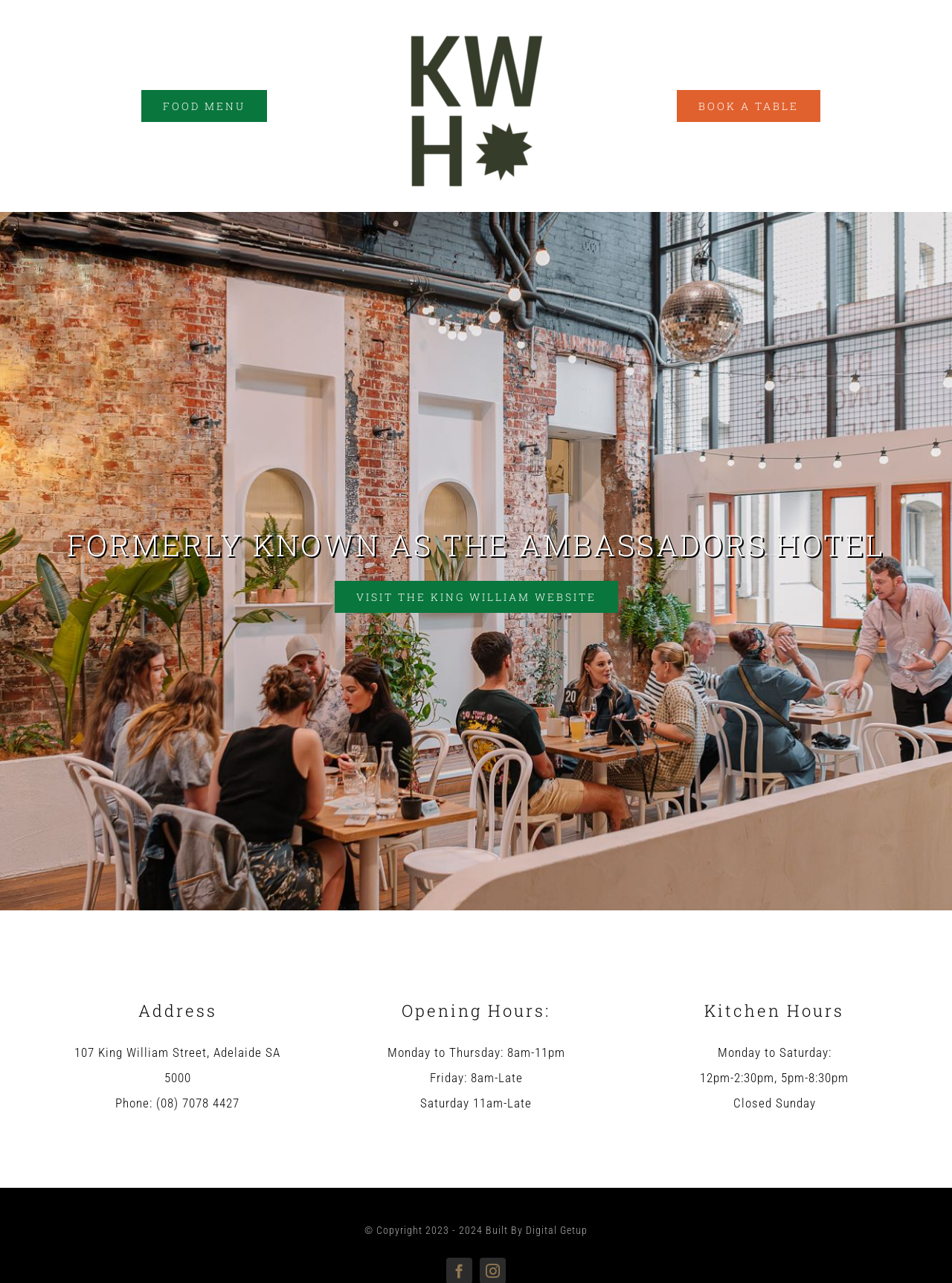Provide a thorough and detailed response to the question by examining the image: 
What is the address of the King William?

I found the address by looking at the 'Address' heading and the static text below it, which provides the full address.